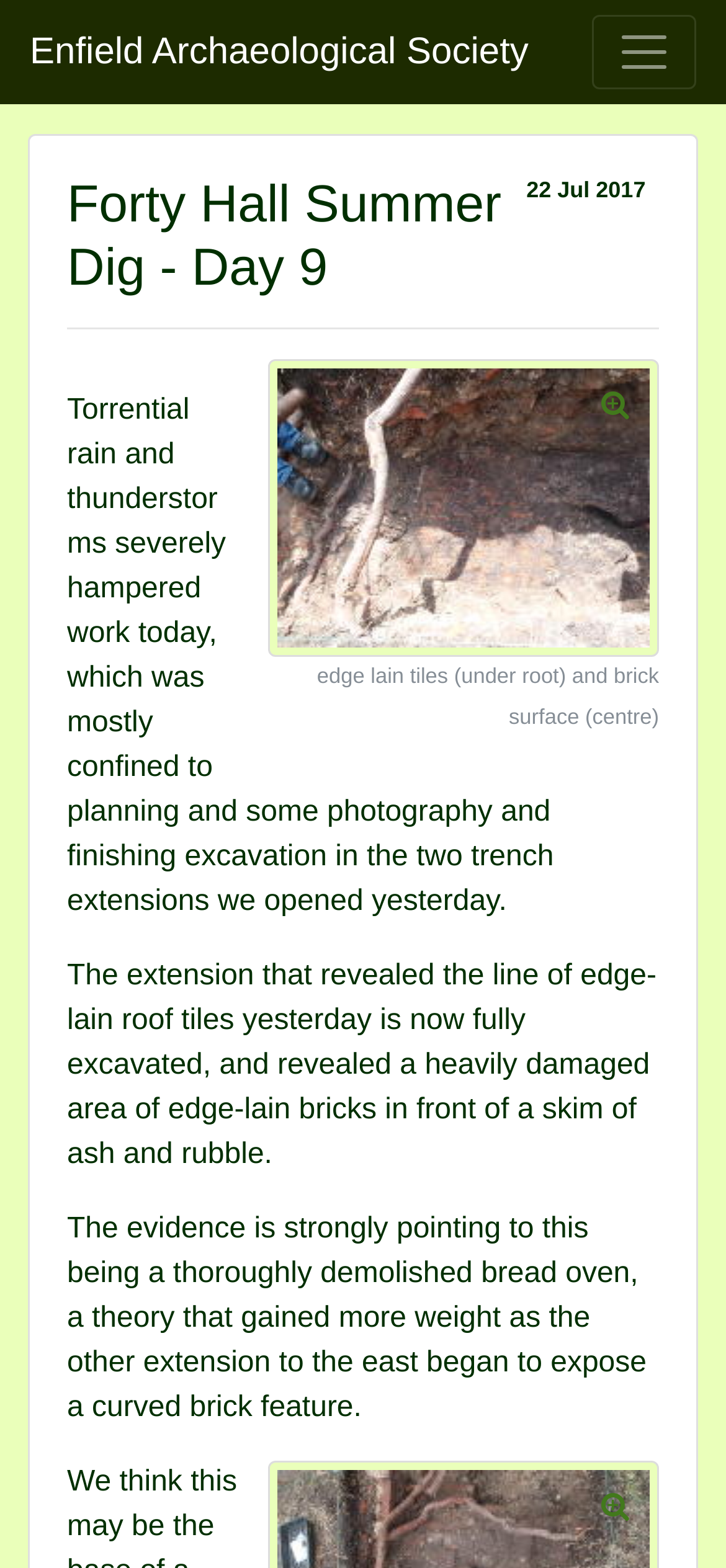What is the date of the summer dig?
Use the image to answer the question with a single word or phrase.

22 Jul 2017